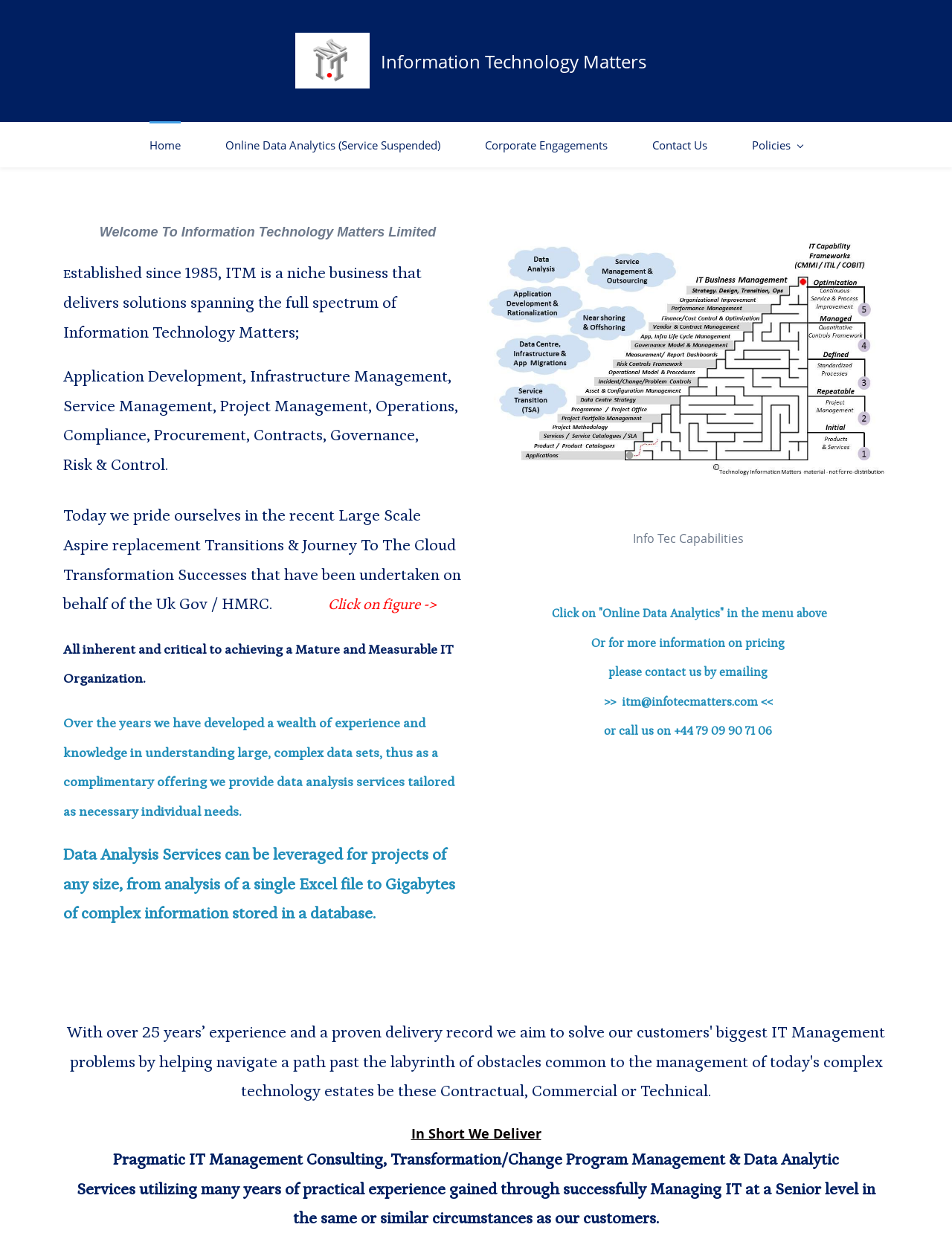Give a short answer to this question using one word or a phrase:
What is the contact email of the company?

itm@infotecmatters.com